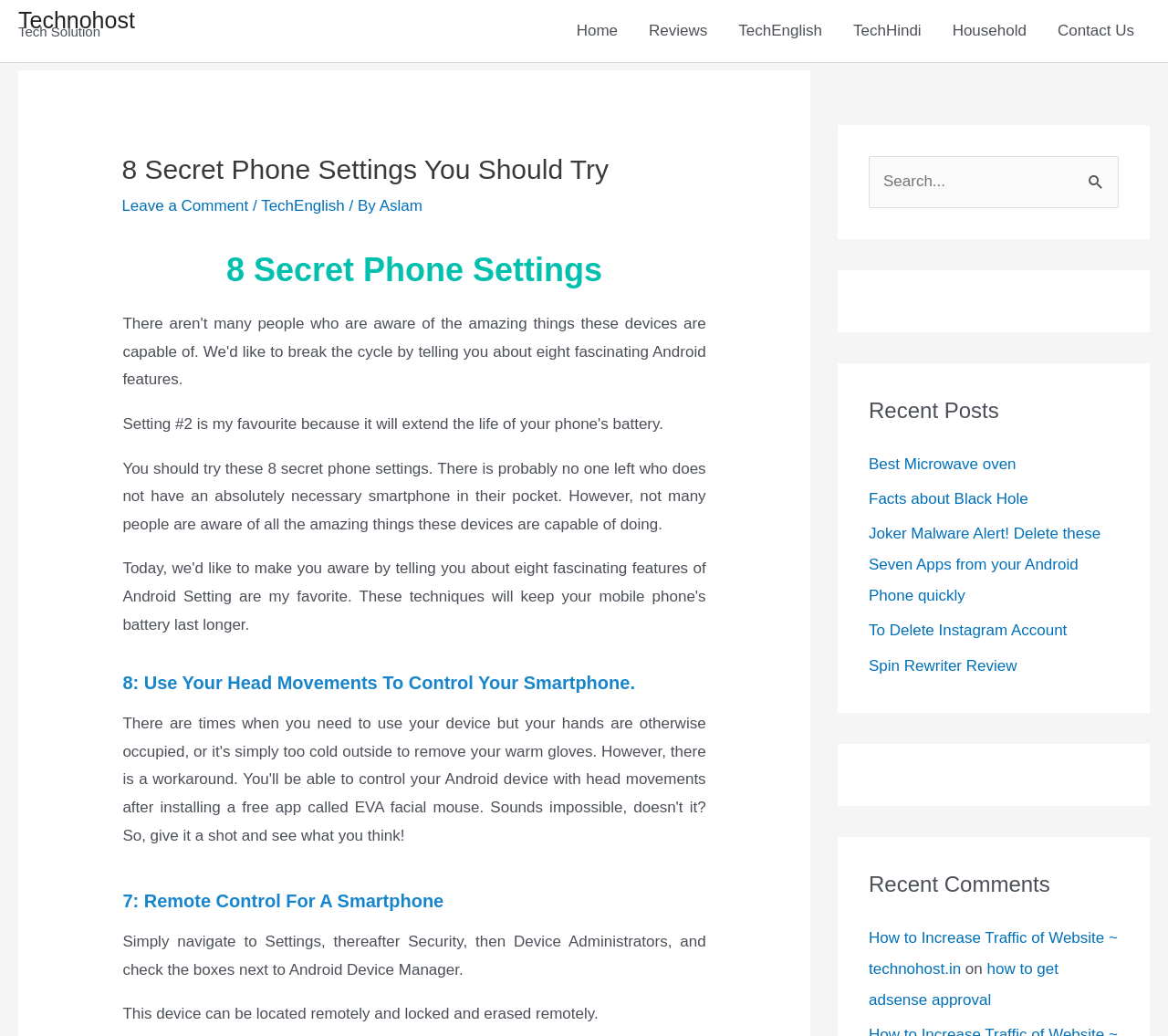Extract the main title from the webpage.

8 Secret Phone Settings You Should Try